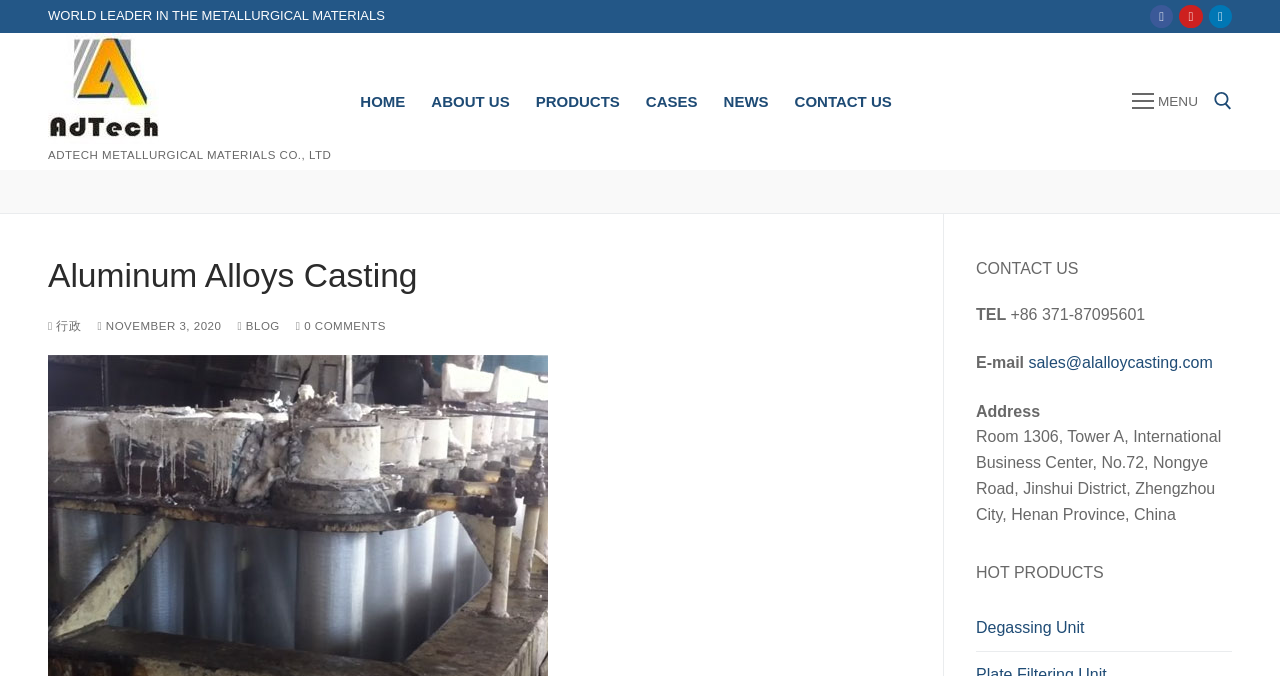Could you find the bounding box coordinates of the clickable area to complete this instruction: "View products"?

[0.408, 0.126, 0.494, 0.174]